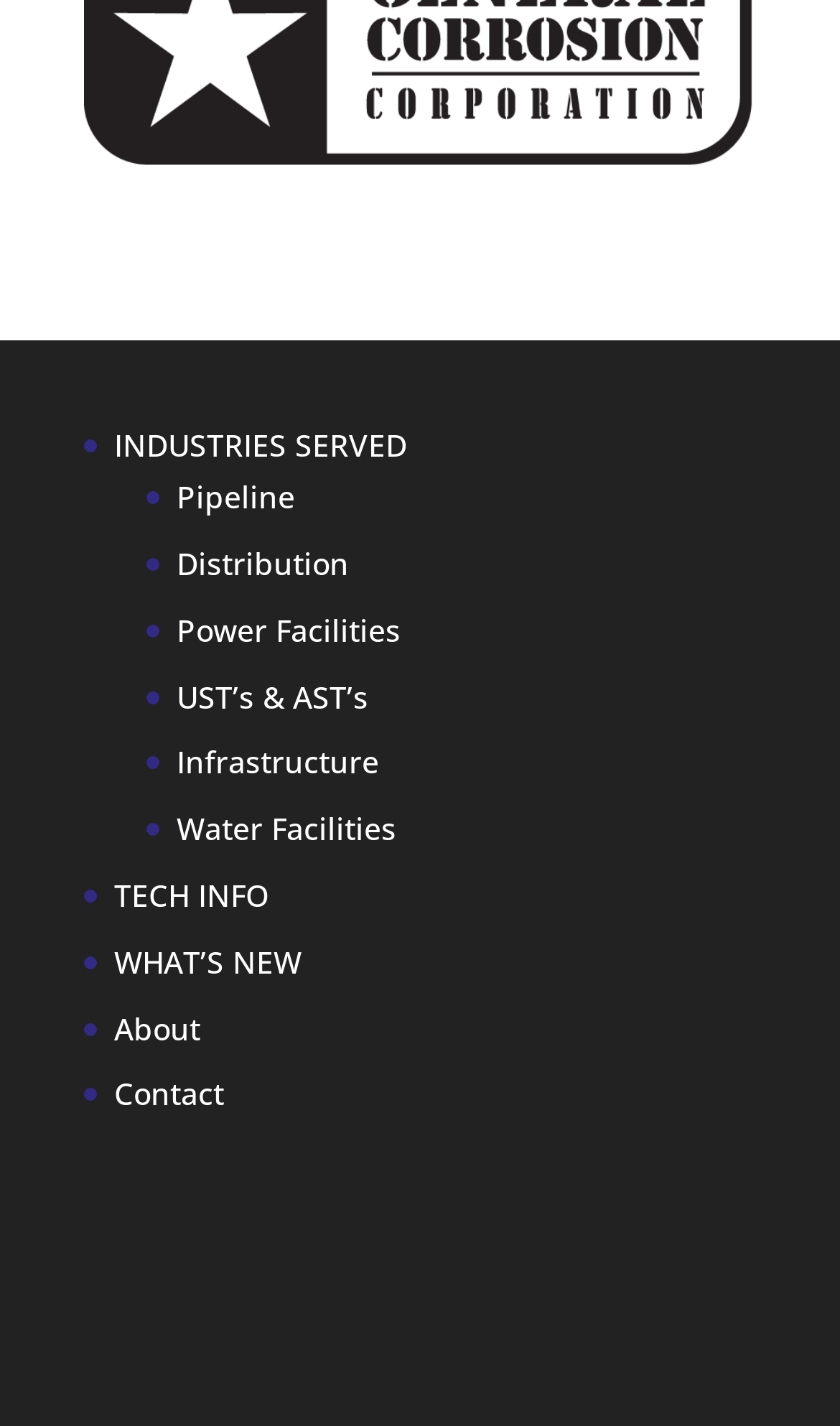Kindly determine the bounding box coordinates for the clickable area to achieve the given instruction: "View industries served".

[0.136, 0.298, 0.485, 0.327]